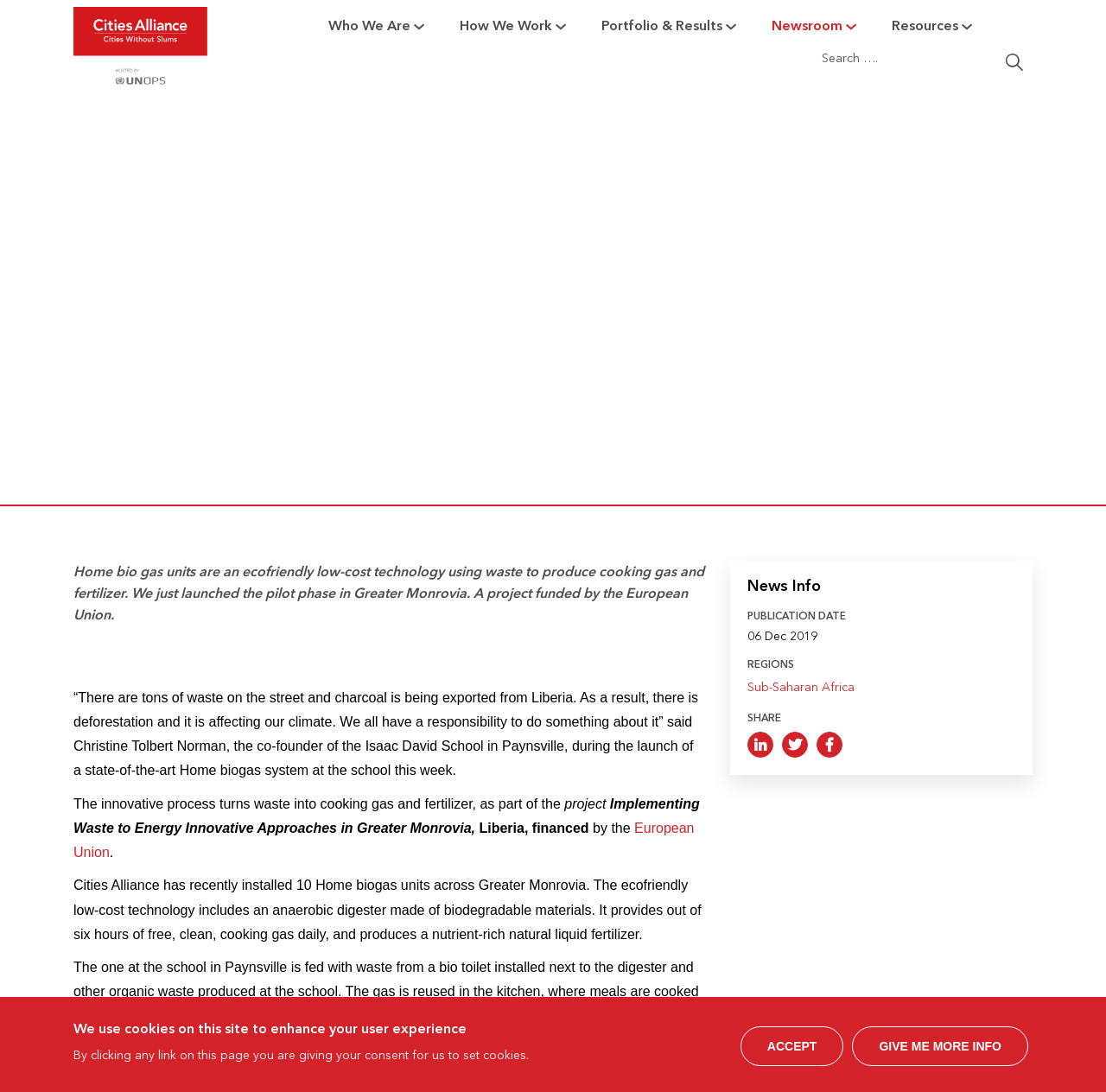Please reply with a single word or brief phrase to the question: 
What is the main topic of this webpage?

Climate action